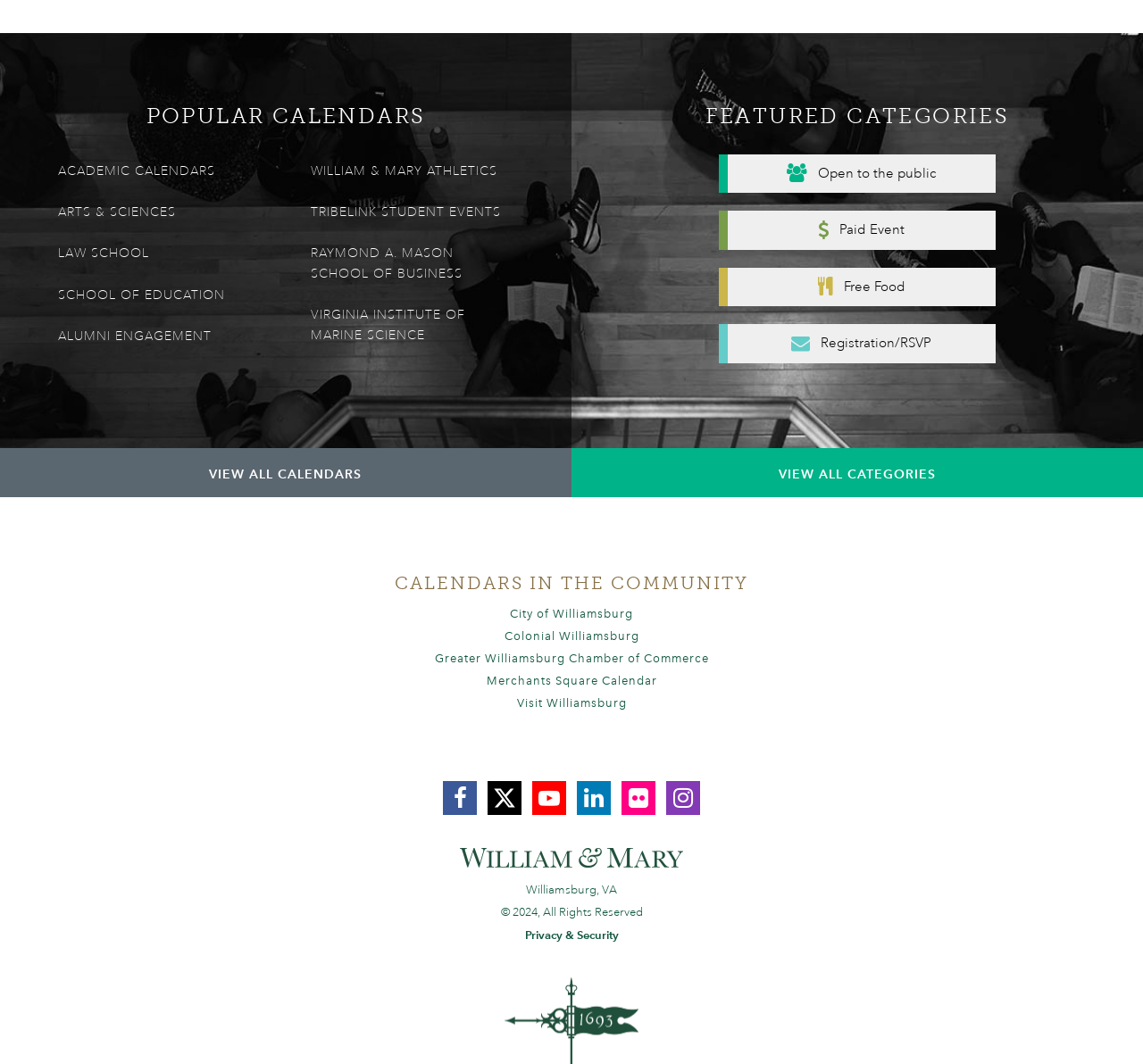Locate the bounding box coordinates of the region to be clicked to comply with the following instruction: "Check events in the community". The coordinates must be four float numbers between 0 and 1, in the form [left, top, right, bottom].

[0.0, 0.538, 1.0, 0.557]